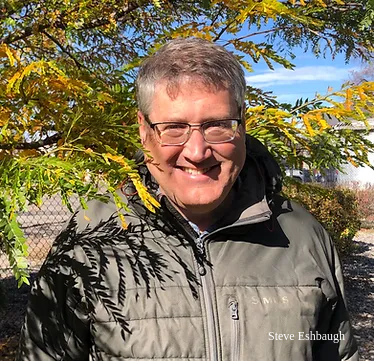Craft a thorough explanation of what is depicted in the image.

The image features a smiling man standing outdoors amidst vibrant yellow and green foliage. He is wearing a warm, dark jacket and glasses, projecting a friendly and approachable demeanor. The backdrop showcases a sunny day, enhancing the warmth of the scene. This individual is identified as Steve Eshbaugh, the owner of Roaming Naturalists, an organization dedicated to enriching travel experiences through nature exploration. His enthusiasm for discovery and wildlife is reflected in his inviting smile, embodying the spirit of curiosity and learning that his trips aim to inspire.